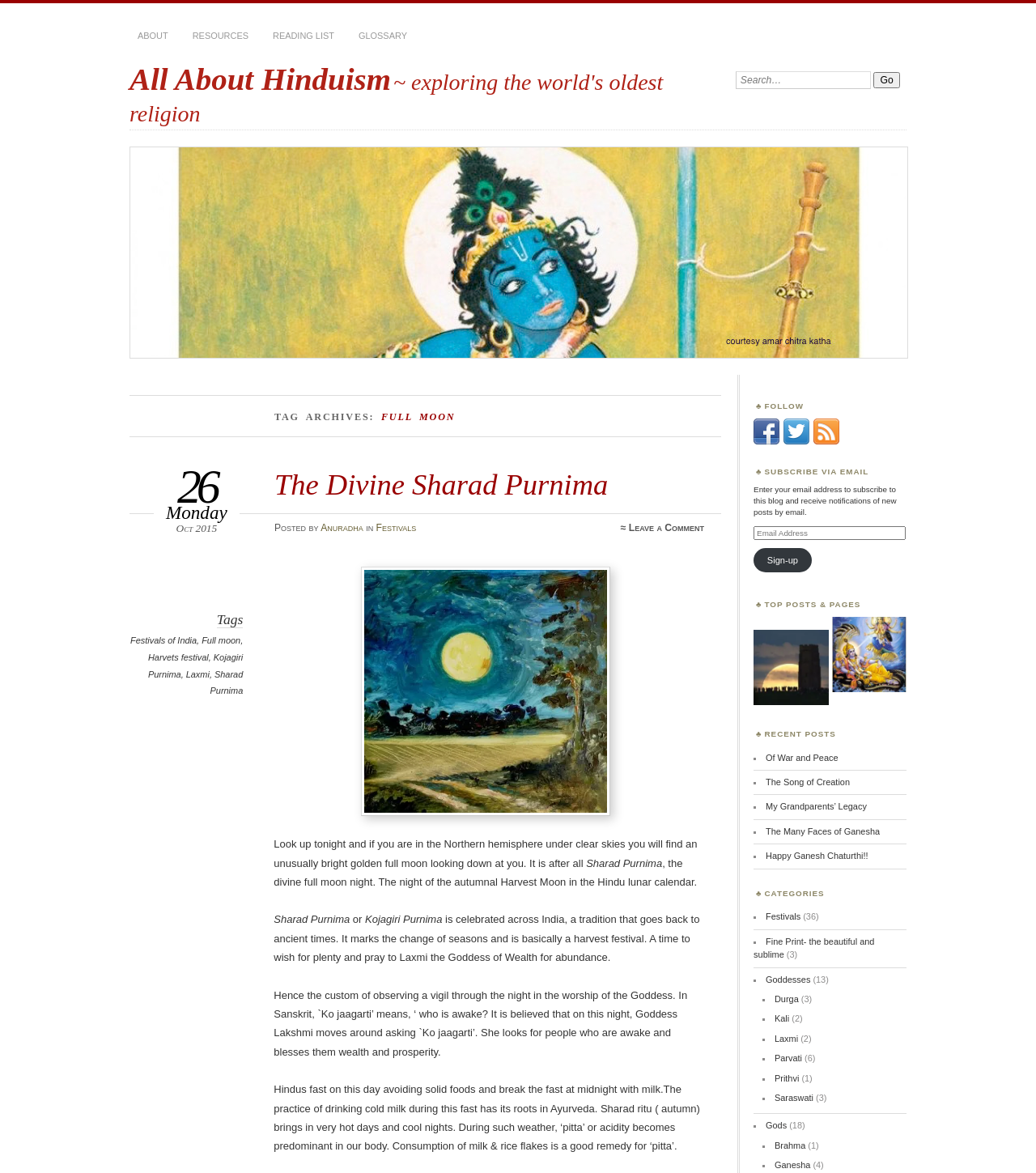Find the bounding box coordinates of the clickable area that will achieve the following instruction: "Search for a term".

[0.71, 0.061, 0.841, 0.076]